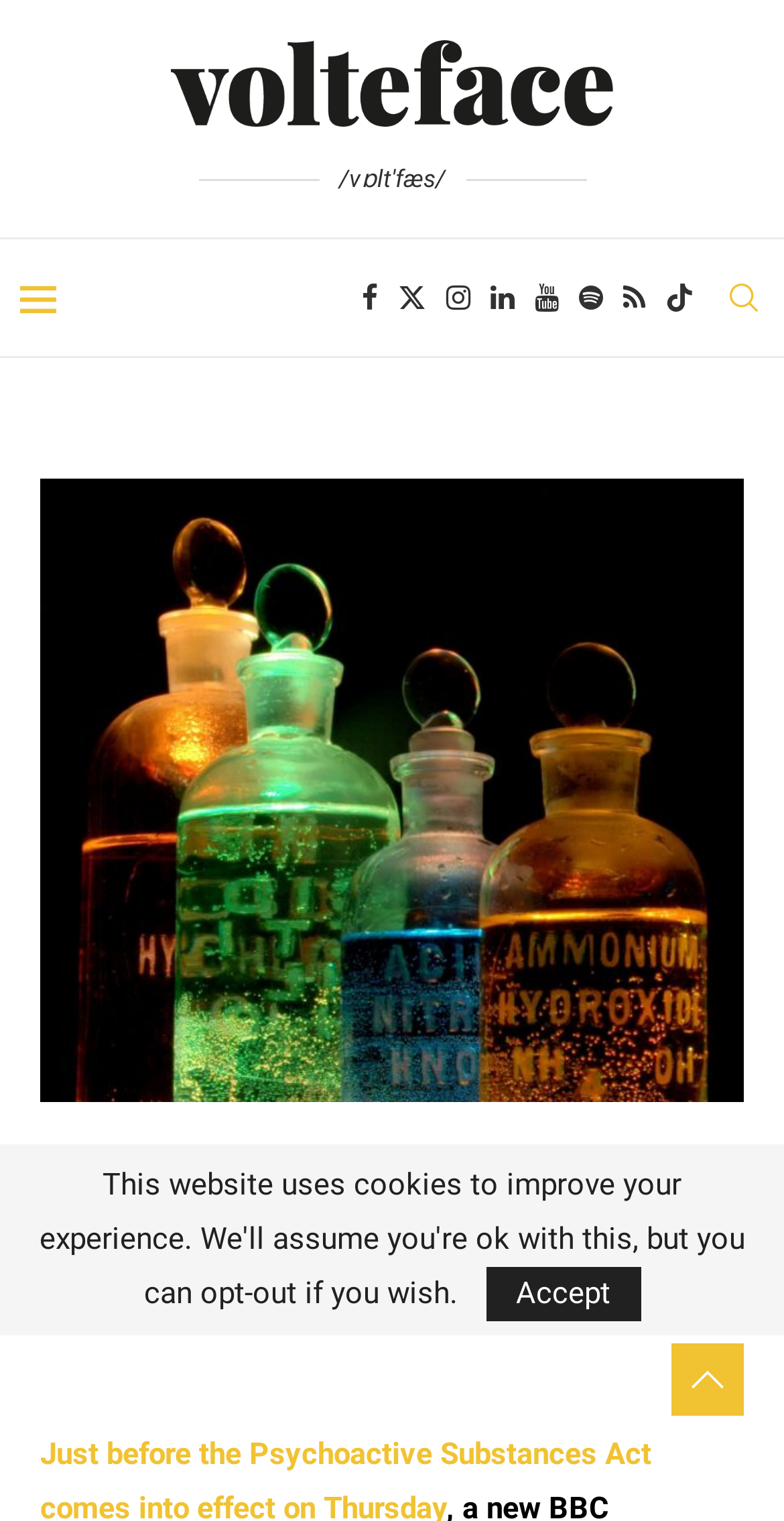Provide the bounding box for the UI element matching this description: "aria-label="Instagram"".

[0.569, 0.157, 0.6, 0.234]